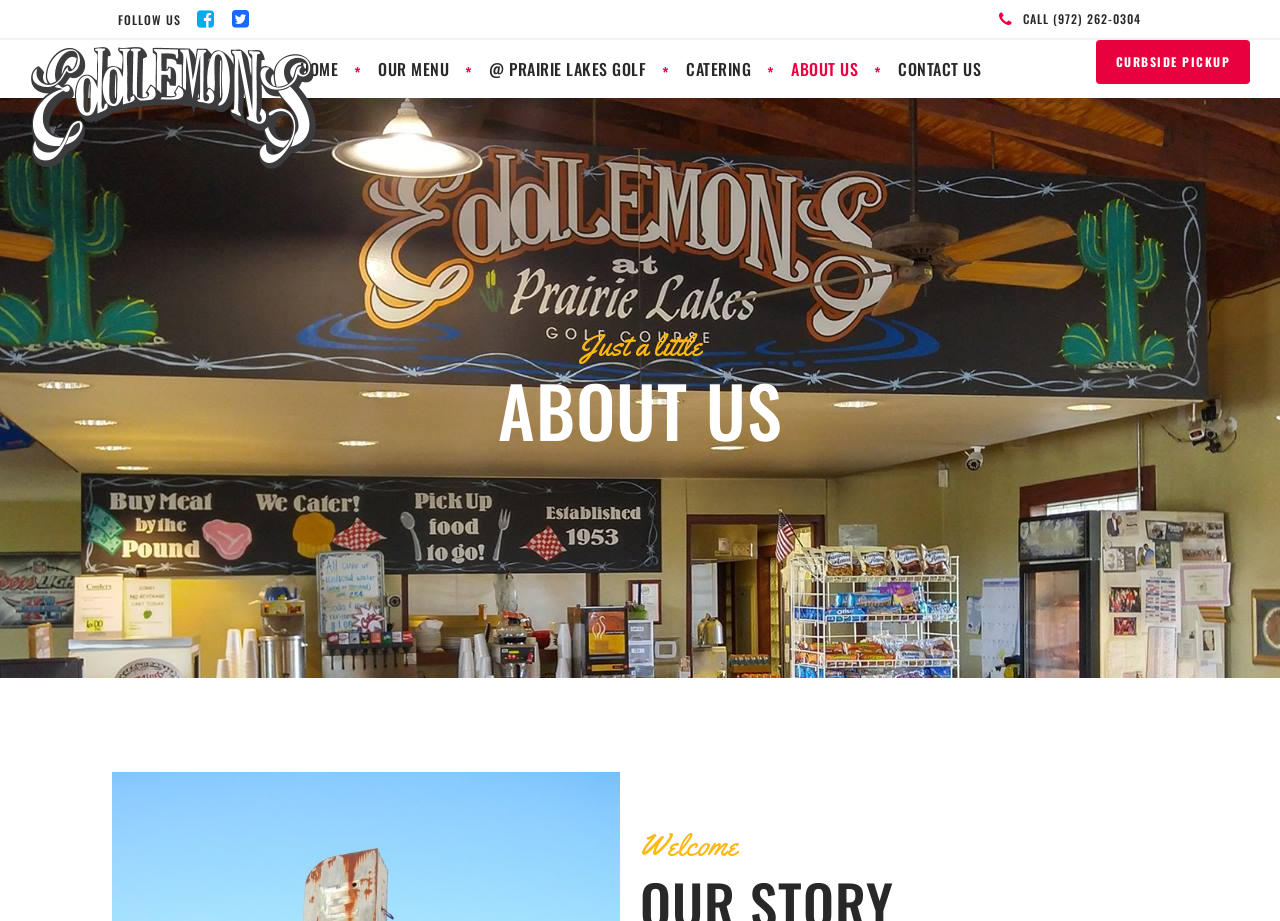Answer the following in one word or a short phrase: 
What is the logo of Eddlemon's?

Eddlemon's logo